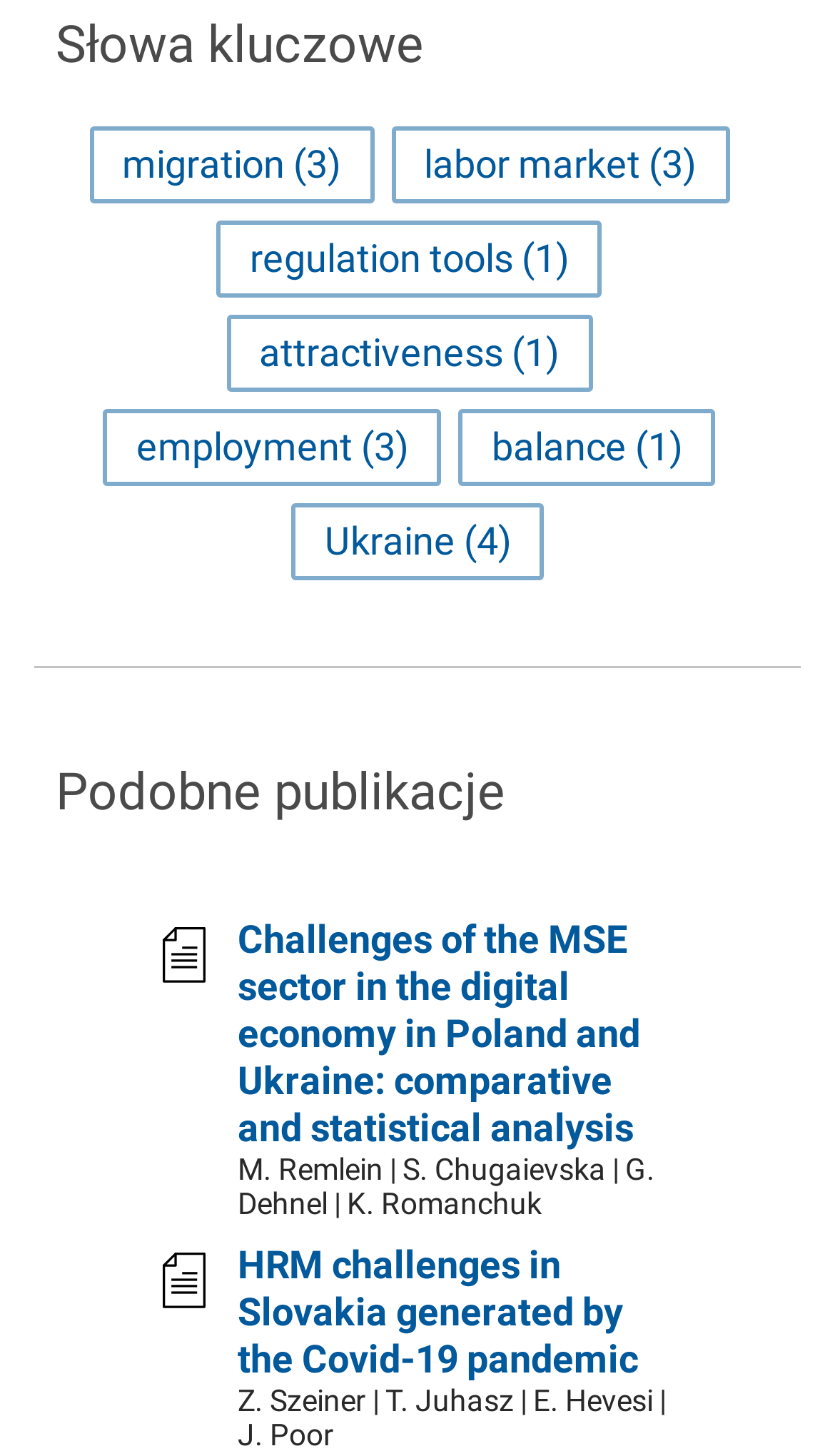Identify the bounding box of the UI component described as: "alt="document"".

[0.195, 0.873, 0.246, 0.904]